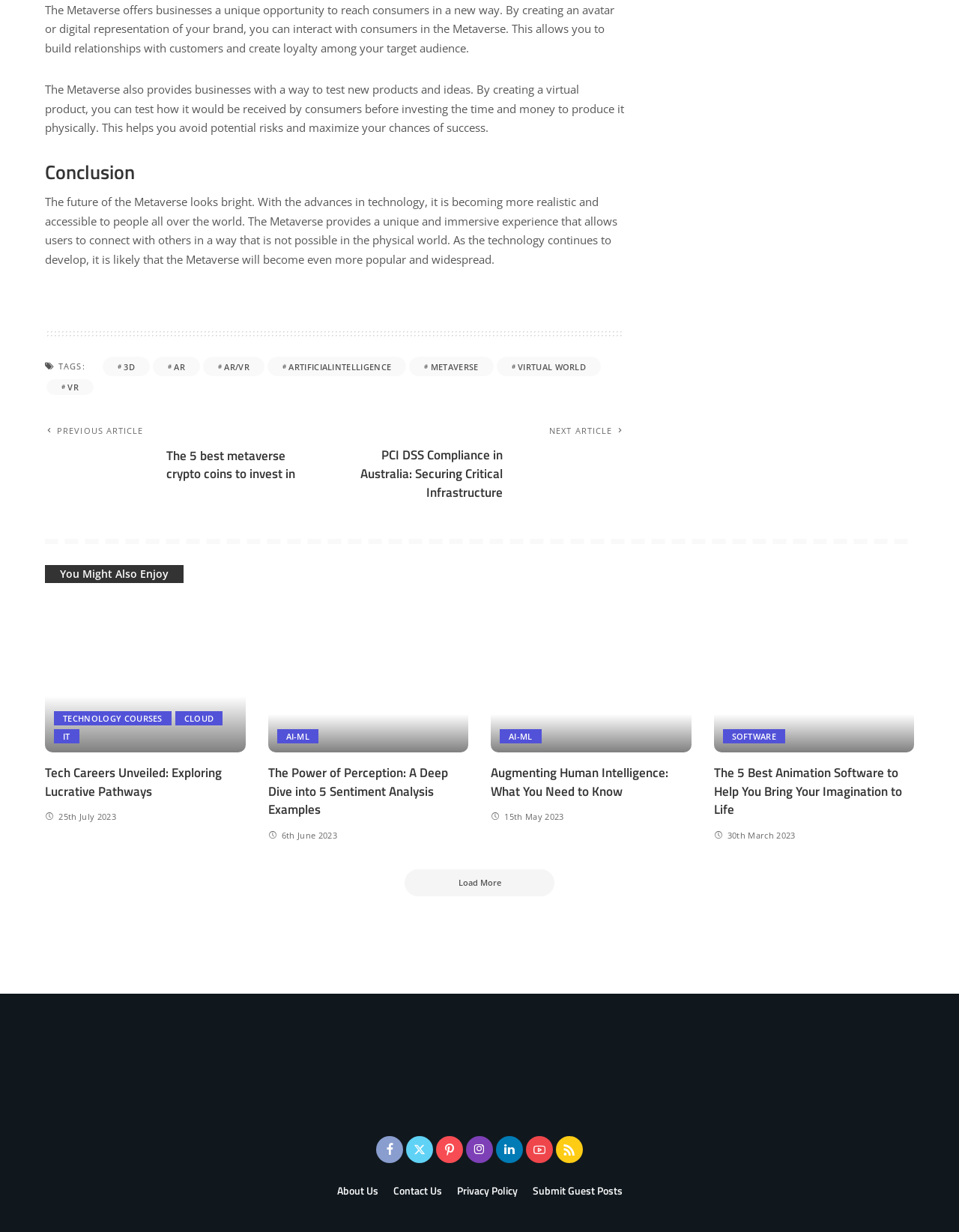Please answer the following question using a single word or phrase: 
What is the Metaverse?

Virtual world